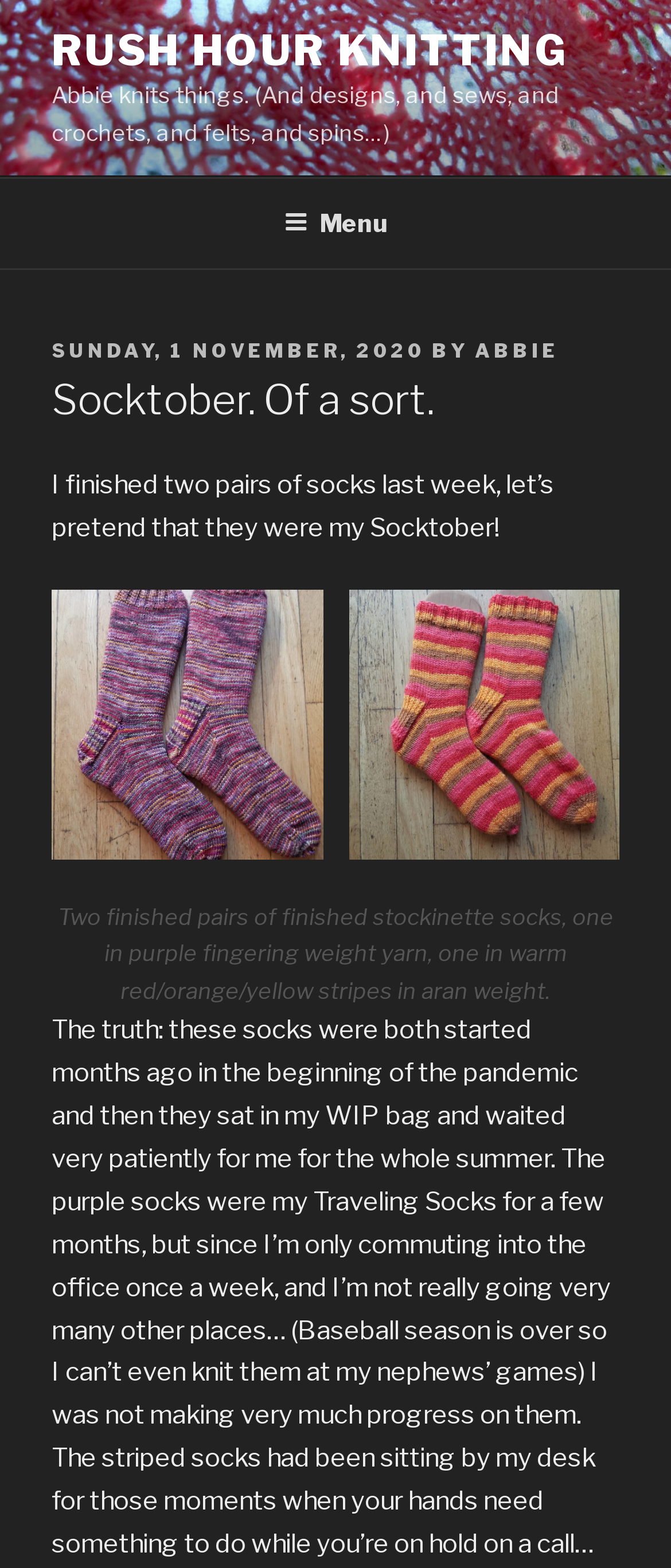Please respond in a single word or phrase: 
What is the purpose of the 'Menu' button?

To expand the top menu